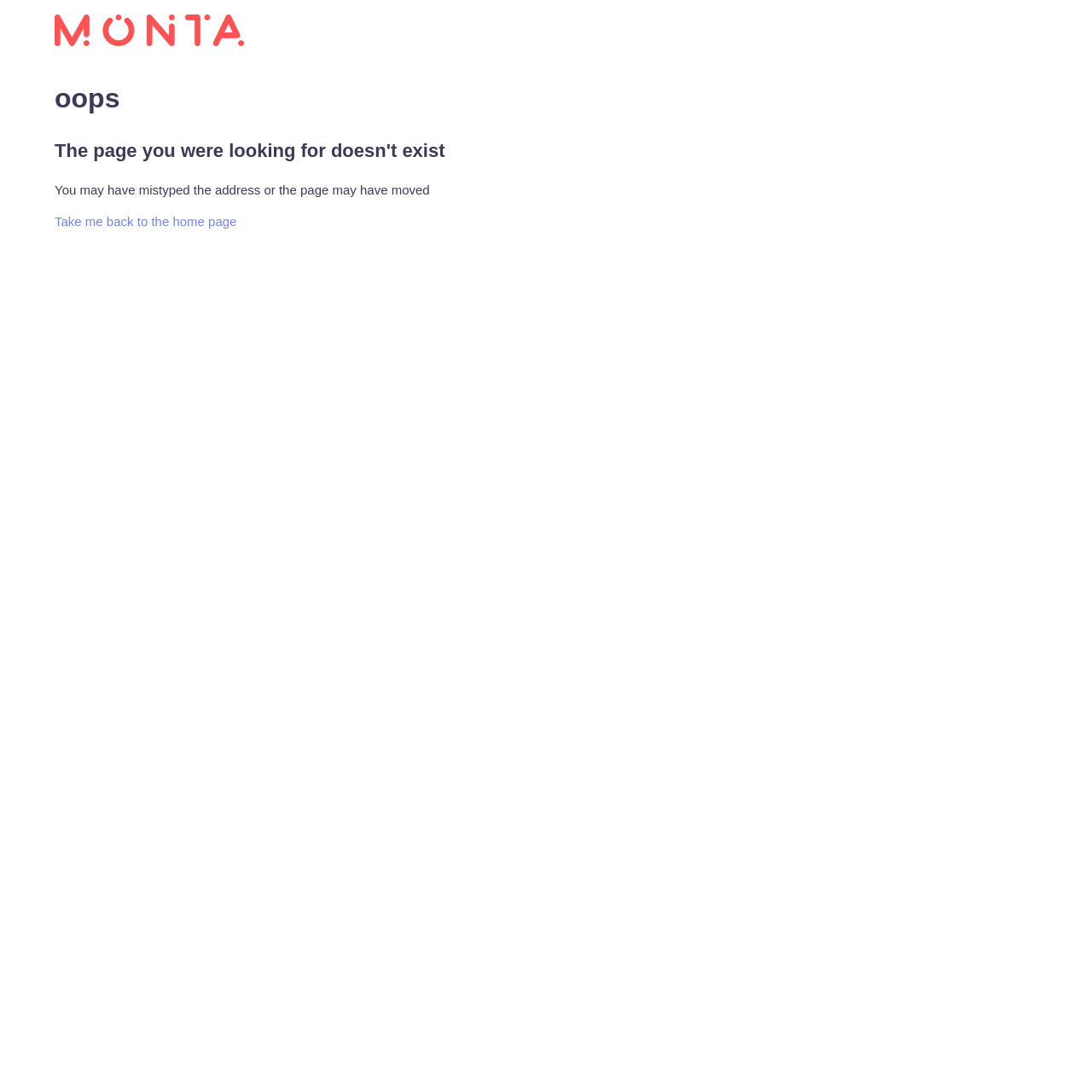Produce an extensive caption that describes everything on the webpage.

The webpage is a 404 error page from Monta, indicating that the page the user was looking for does not exist. At the top left of the page, there is a link to the Monta Help Center home page, accompanied by a small image. 

Below this link, there is a main section that occupies most of the page. Within this section, there is a large heading that reads "oops" in a prominent location. Directly below this heading, there is another heading that states "The page you were looking for doesn't exist". 

Following this, there is a paragraph of text that explains the possible reasons for the error, stating that the user may have mistyped the address or the page may have moved. 

Below this text, there is a link that allows the user to return to the home page, labeled "Take me back to the home page". 

At the very bottom of the page, there is a footer section that spans the full width of the page.